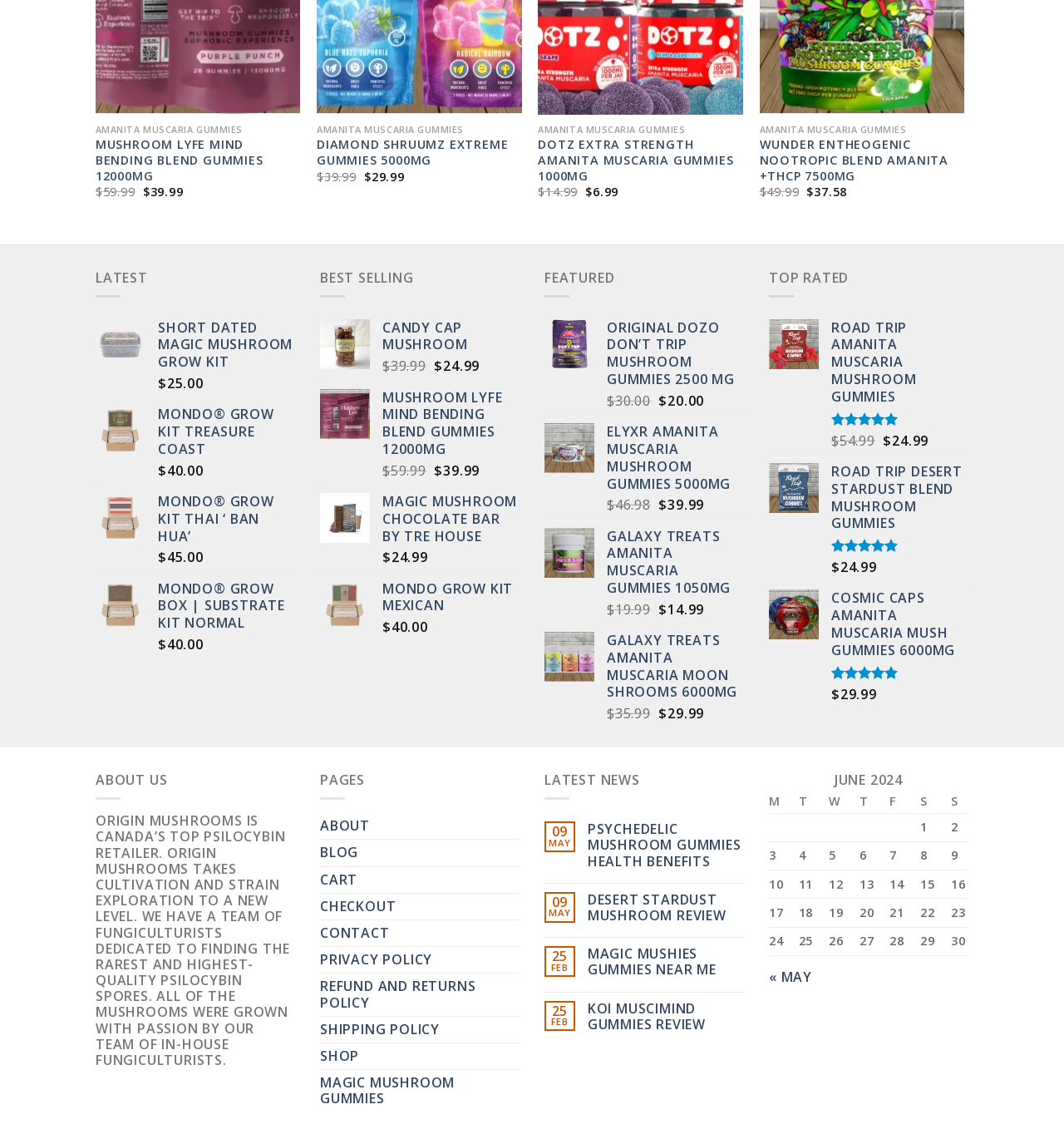Determine the bounding box coordinates of the clickable element to achieve the following action: 'View the product information of GALAXY TREATS AMANITA MUSCARIA MOON SHROOMS 6000MG'. Provide the coordinates as four float values between 0 and 1, formatted as [left, top, right, bottom].

[0.57, 0.56, 0.699, 0.621]